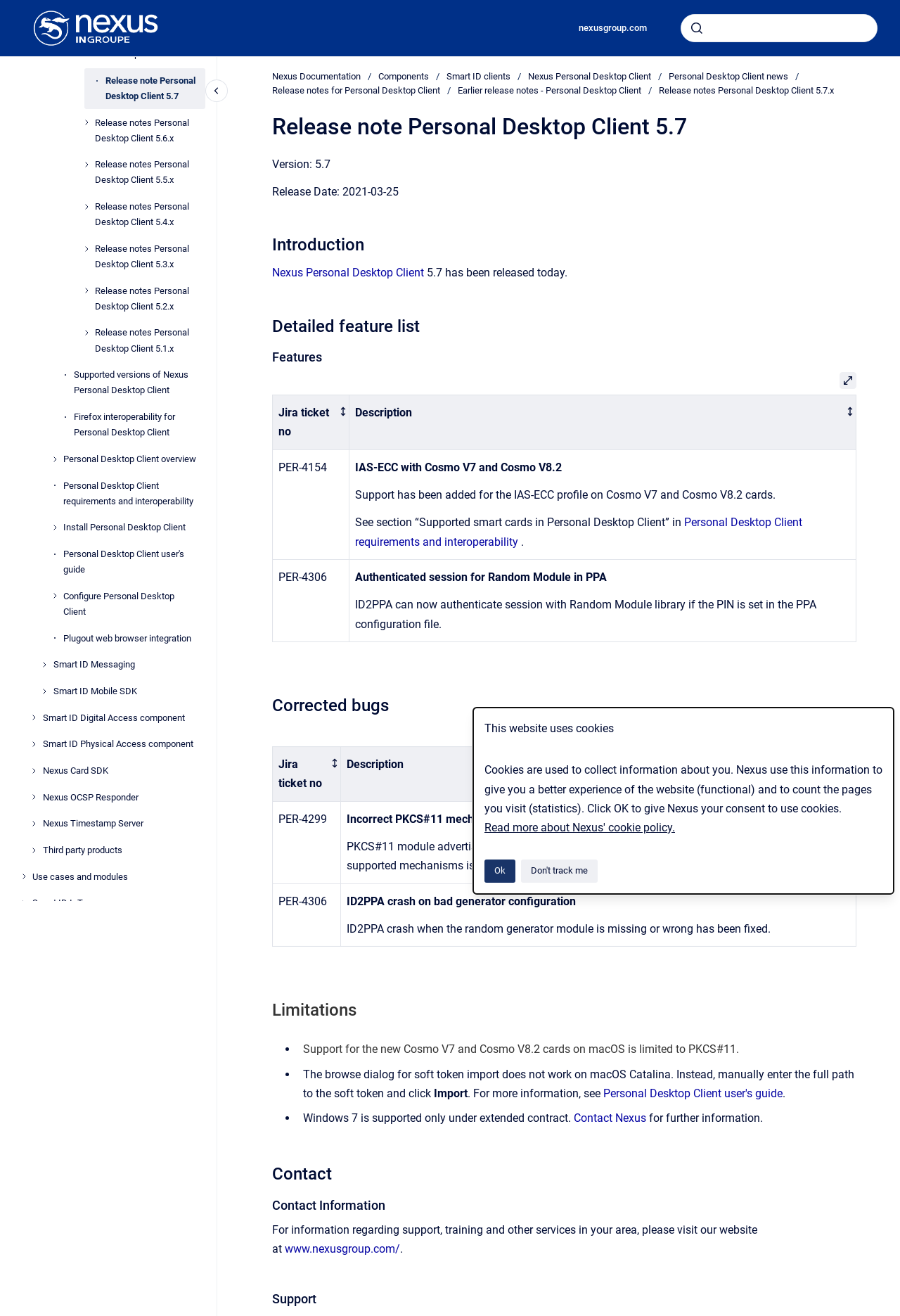Identify the bounding box for the UI element described as: "Plugout web browser integration". Ensure the coordinates are four float numbers between 0 and 1, formatted as [left, top, right, bottom].

[0.071, 0.476, 0.228, 0.495]